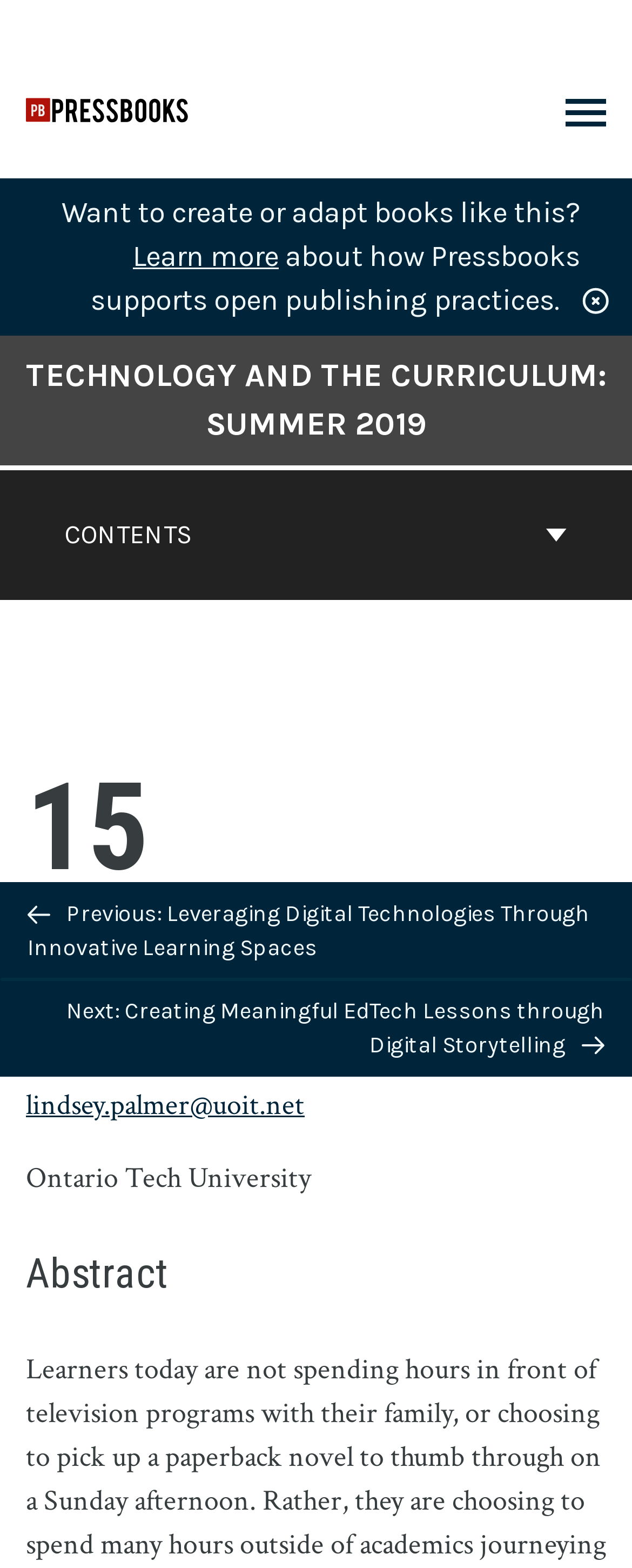Identify the bounding box coordinates of the part that should be clicked to carry out this instruction: "Click Pressbooks Create".

[0.041, 0.066, 0.303, 0.086]